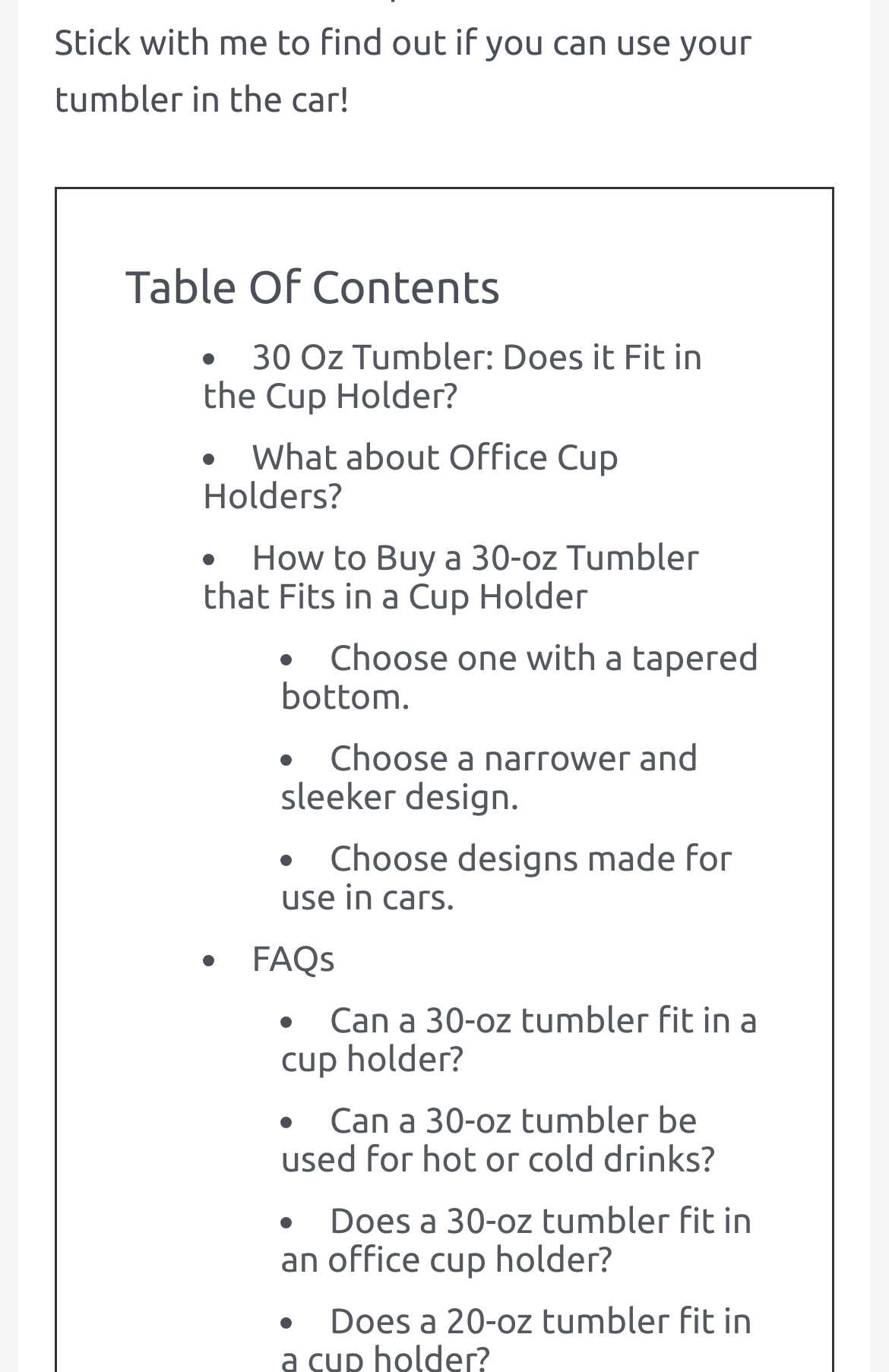Identify the bounding box coordinates of the element to click to follow this instruction: 'Click on '30 Oz Tumbler: Does it Fit in the Cup Holder?''. Ensure the coordinates are four float values between 0 and 1, provided as [left, top, right, bottom].

[0.228, 0.246, 0.791, 0.303]